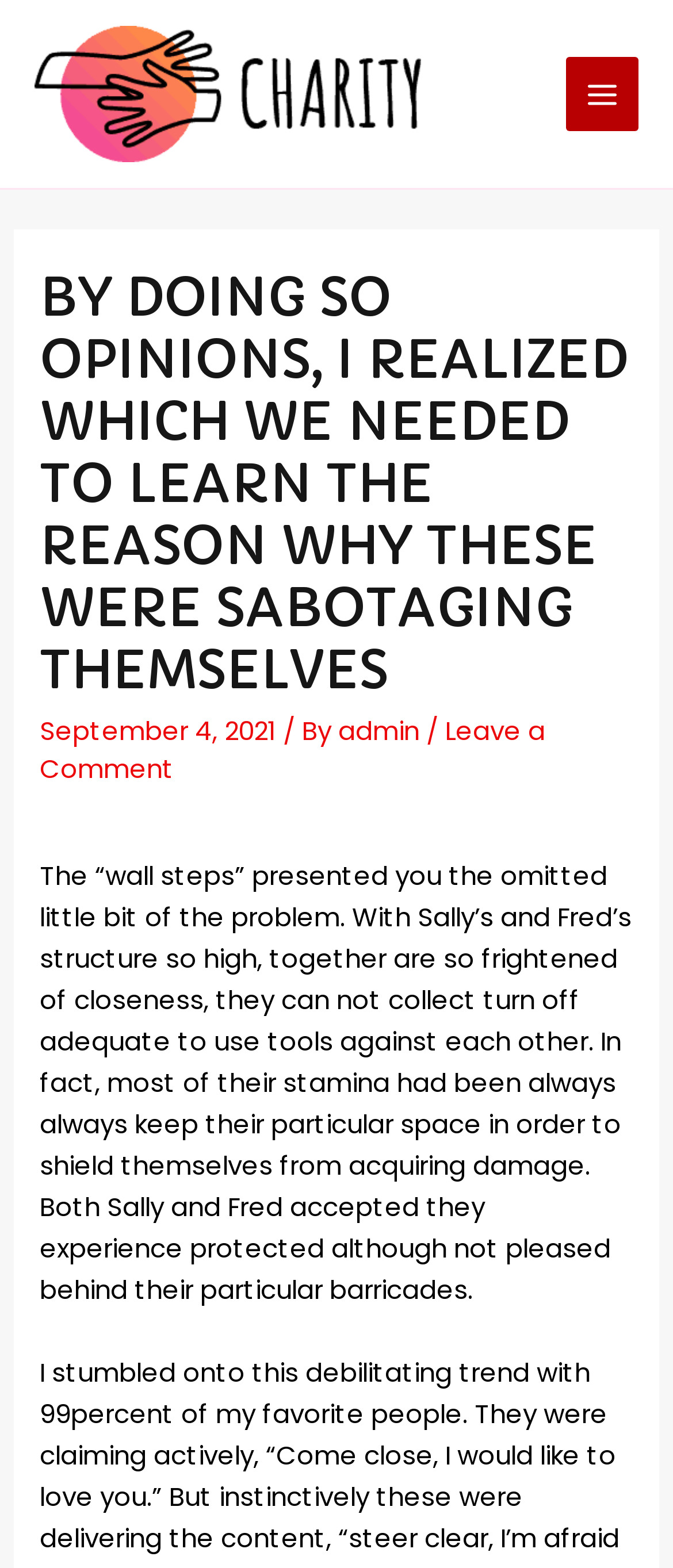Give a full account of the webpage's elements and their arrangement.

The webpage appears to be a blog post or article page. At the top, there is a link to "HPWS" accompanied by an image with the same name, positioned near the top-left corner of the page. 

To the right of the top section, there is a button labeled "MAIN MENU" with an image beside it. Below this button, there is a header section that spans almost the entire width of the page. 

The header section contains a heading that repeats the title "BY DOING SO OPINIONS, I REALIZED WHICH WE NEEDED TO LEARN THE REASON WHY THESE WERE SABOTAGING THEMSELVES" in a larger font. Below the heading, there is a date "September 4, 2021", followed by the text "/ By" and a link to "admin". 

Further down, there is another link to "Leave a Comment". The main content of the page is a block of text that discusses the concept of "wall steps" and how two individuals, Sally and Fred, are afraid of closeness and use their energy to maintain their personal space. This text block takes up most of the page's content area.